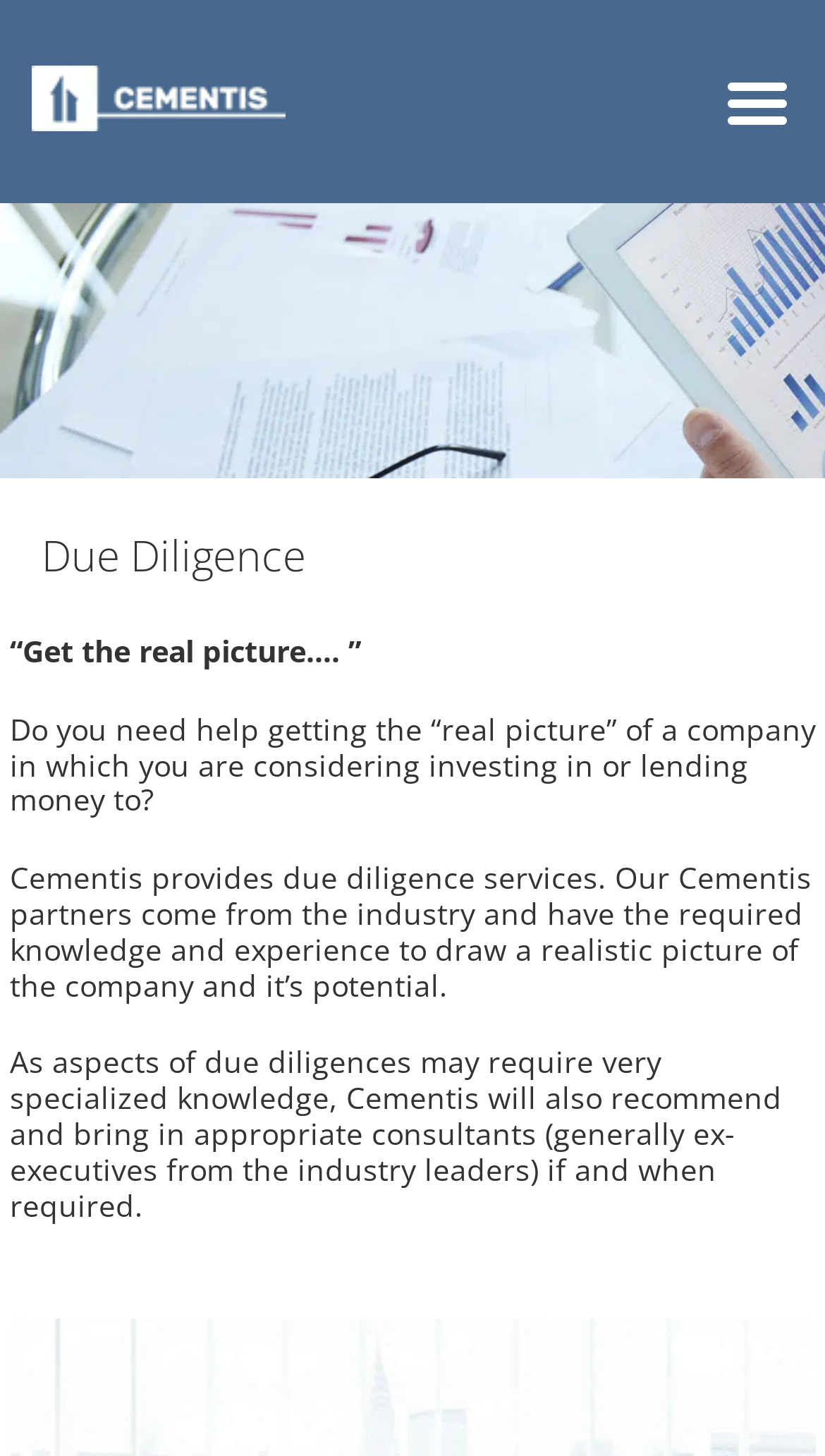What kind of knowledge do Cementis partners have?
Provide a fully detailed and comprehensive answer to the question.

According to the webpage, Cementis partners come from the industry and have the required knowledge and experience to draw a realistic picture of the company and its potential, indicating that they possess industry-specific knowledge.